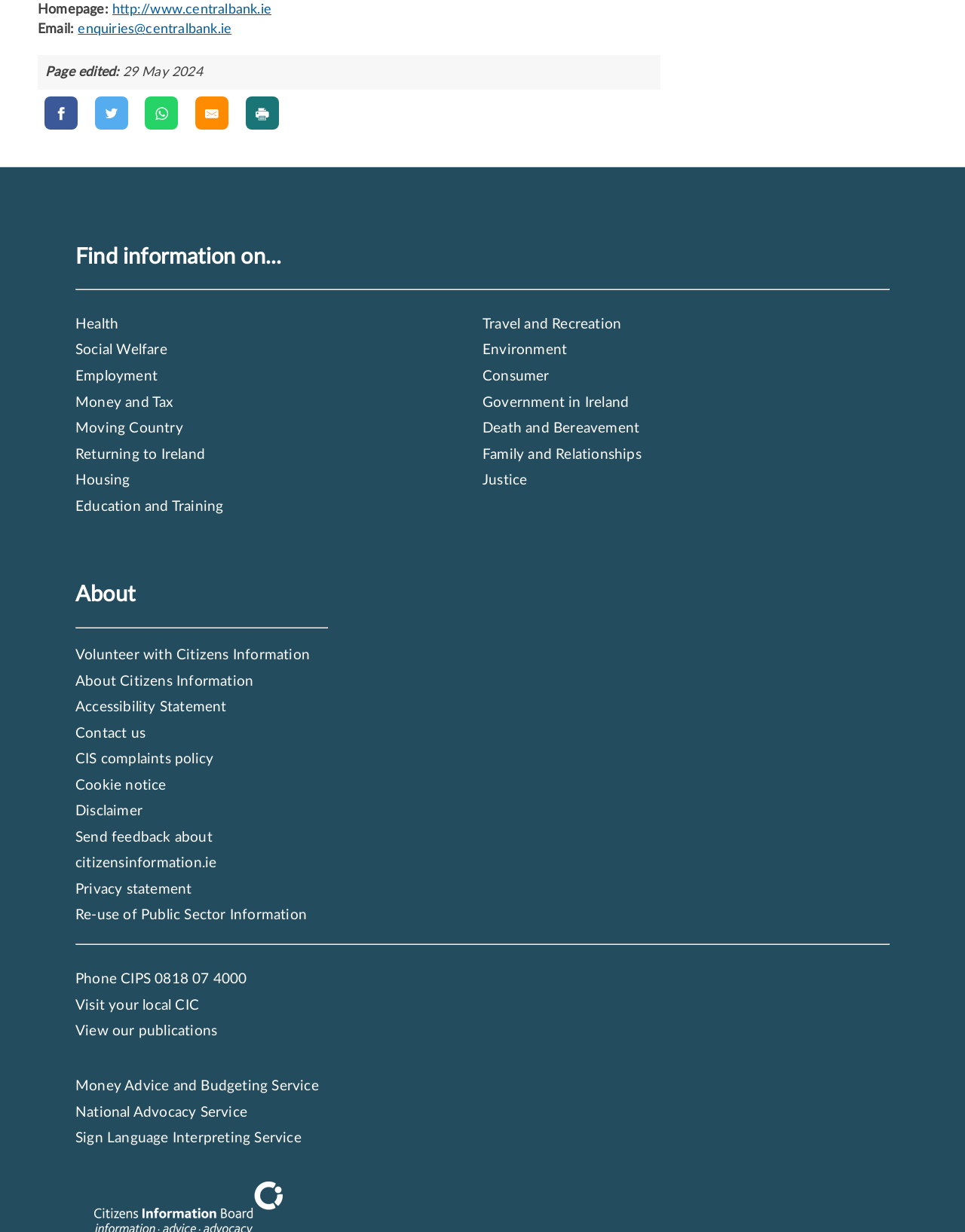Determine the bounding box coordinates of the UI element that matches the following description: "Justice". The coordinates should be four float numbers between 0 and 1 in the format [left, top, right, bottom].

[0.5, 0.384, 0.546, 0.396]